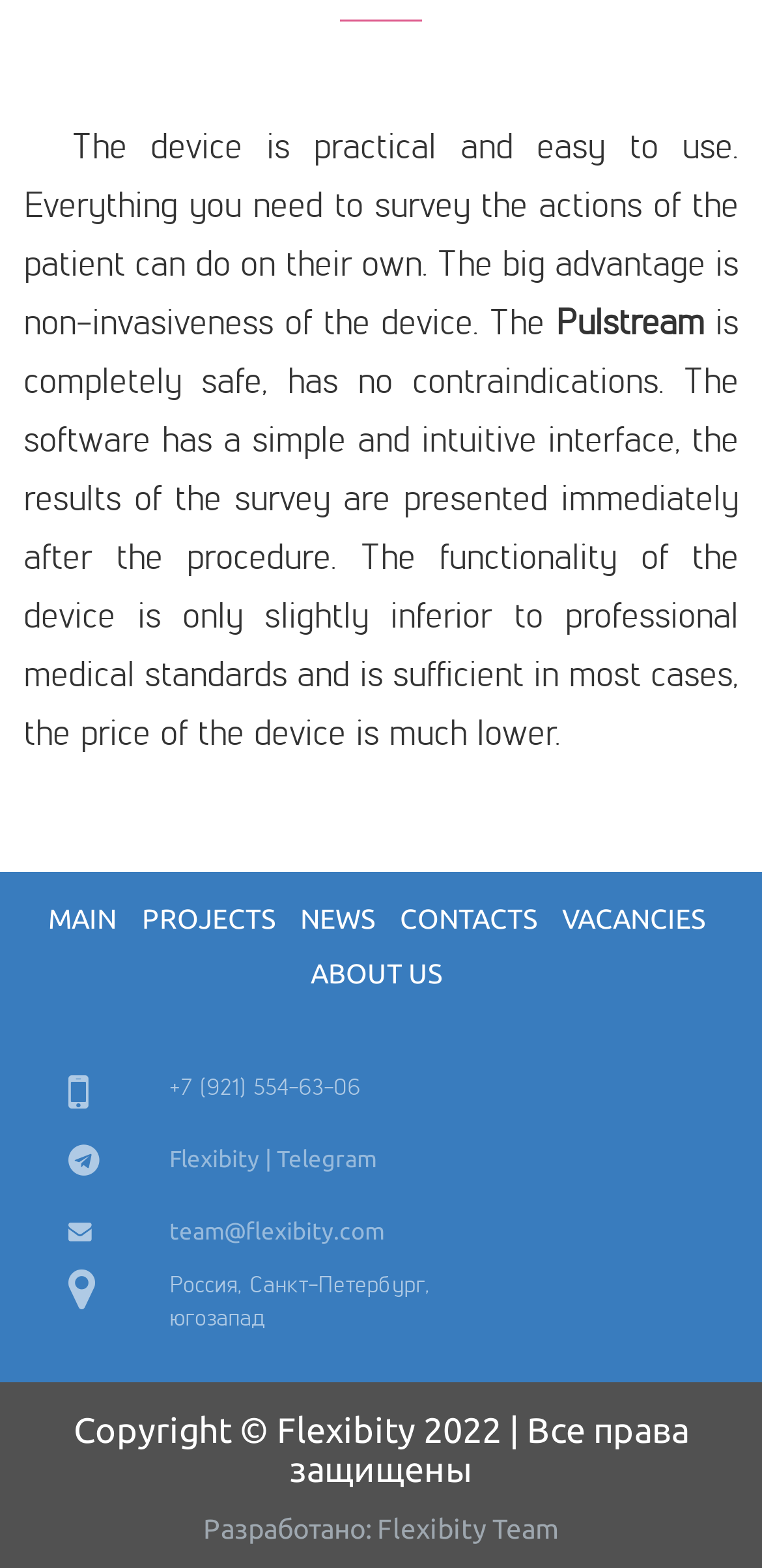Give the bounding box coordinates for this UI element: "About us". The coordinates should be four float numbers between 0 and 1, arranged as [left, top, right, bottom].

[0.408, 0.603, 0.579, 0.638]